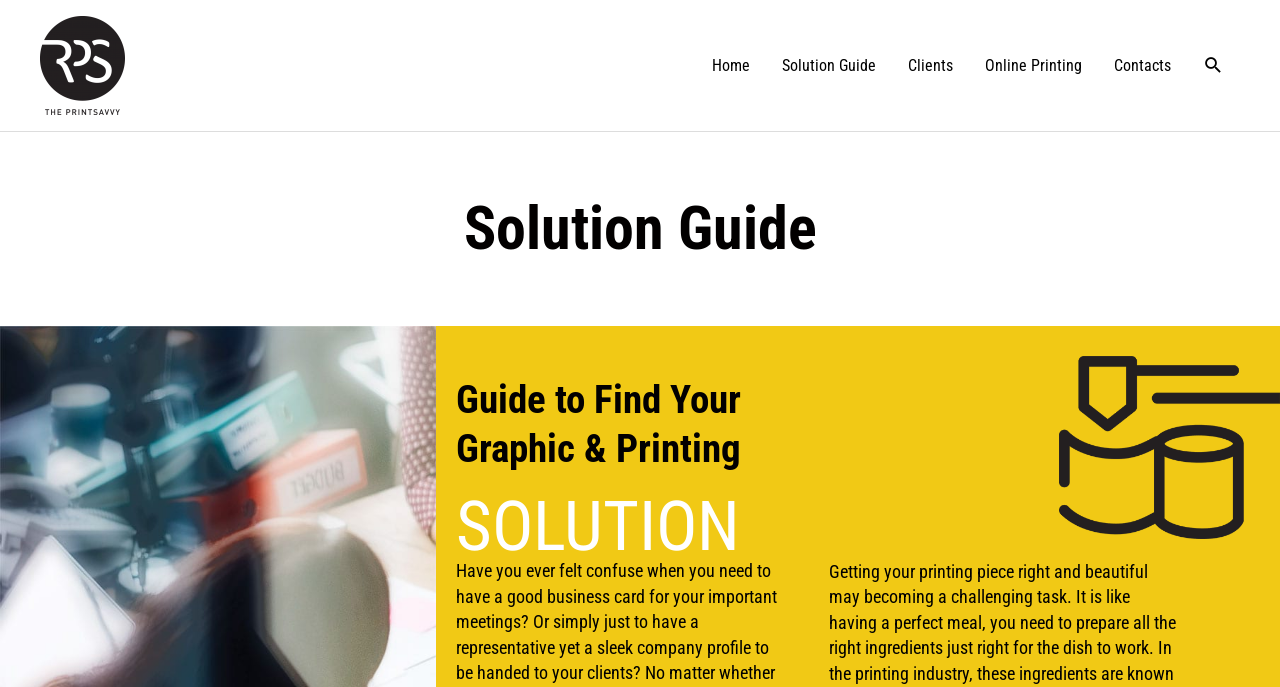Respond with a single word or phrase:
What is the main topic of the 'Solution Guide'?

Graphic & Printing